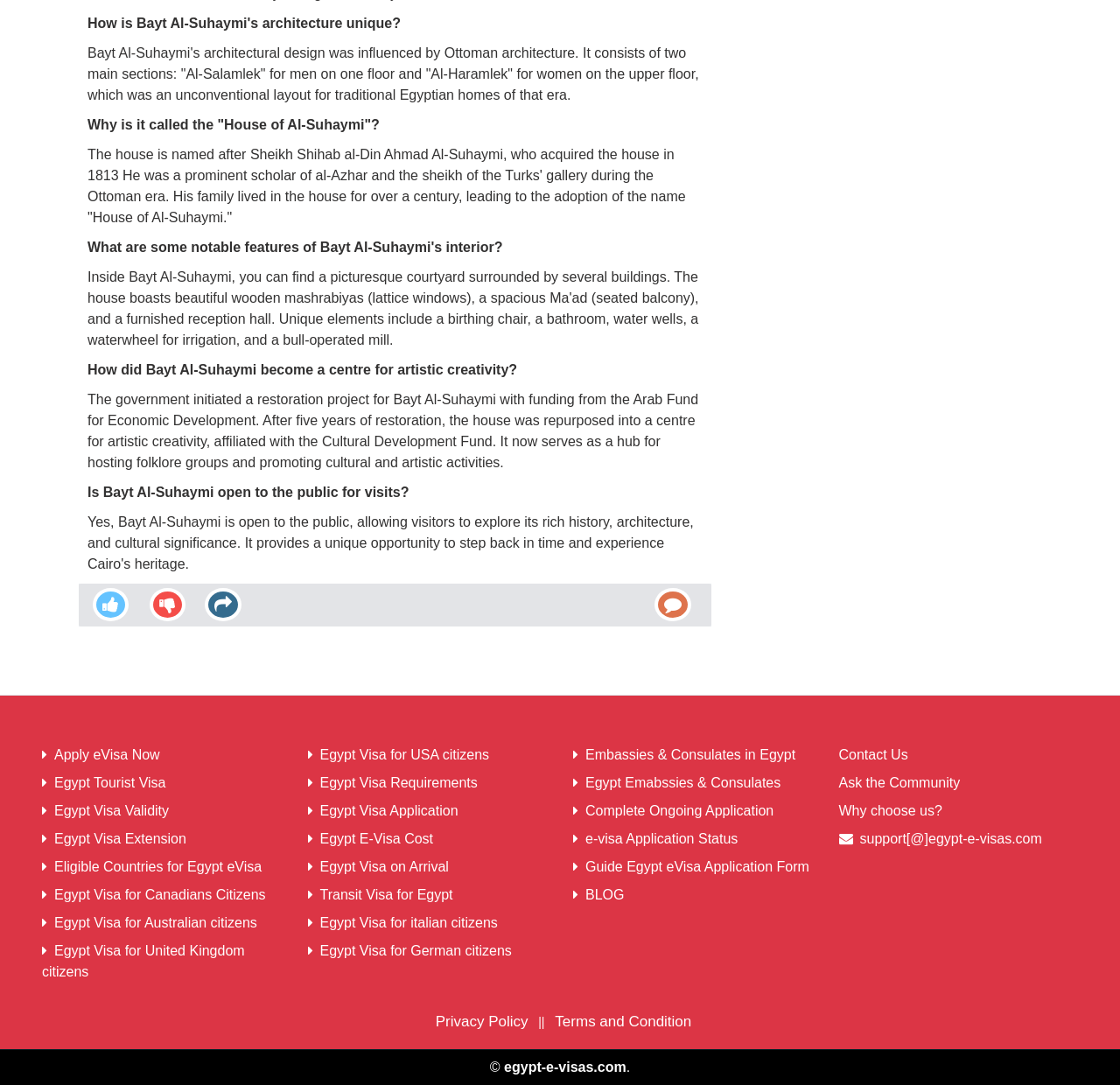Using the provided element description: "Ask the Community", identify the bounding box coordinates. The coordinates should be four floats between 0 and 1 in the order [left, top, right, bottom].

[0.749, 0.712, 0.962, 0.732]